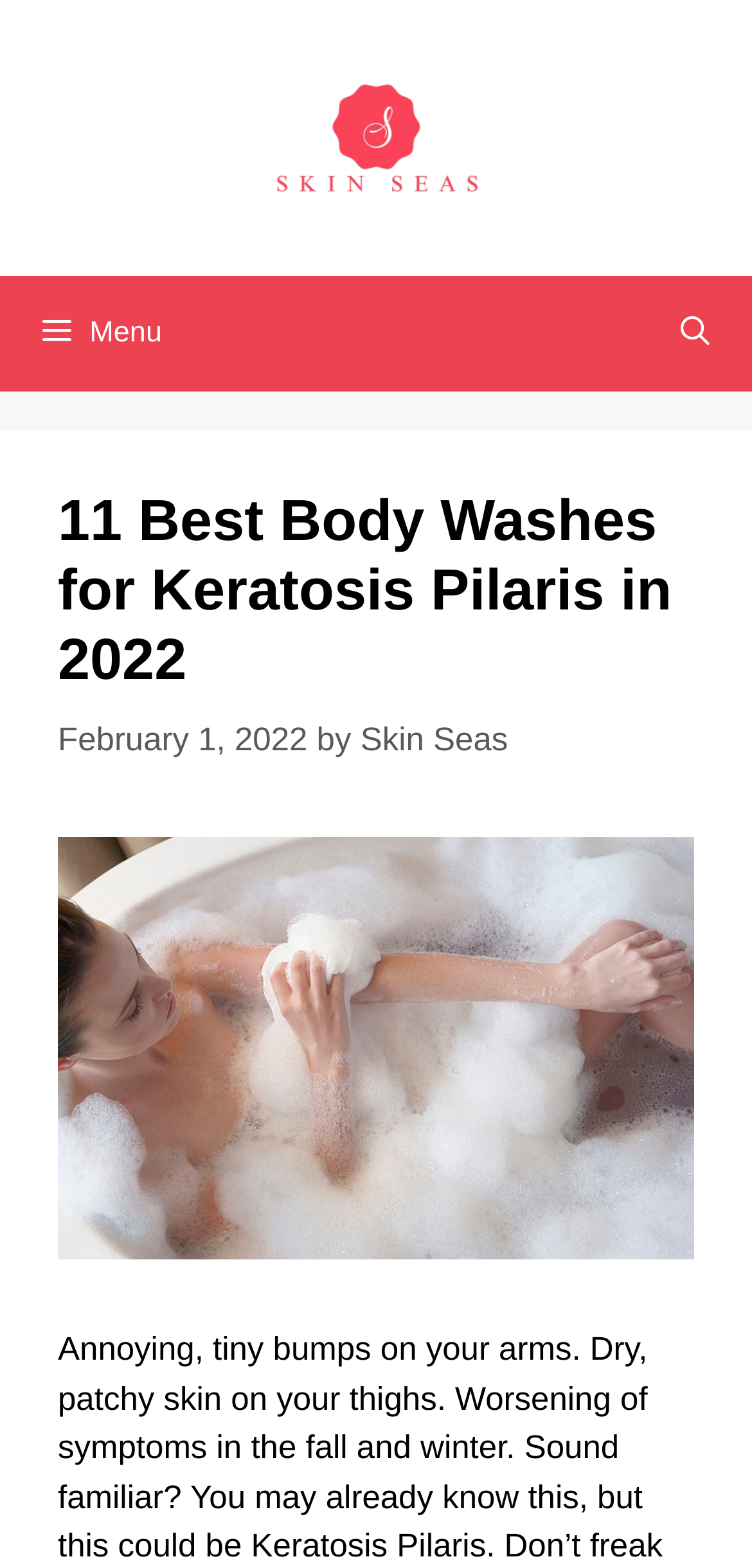Respond with a single word or phrase:
How many images are on the webpage?

2